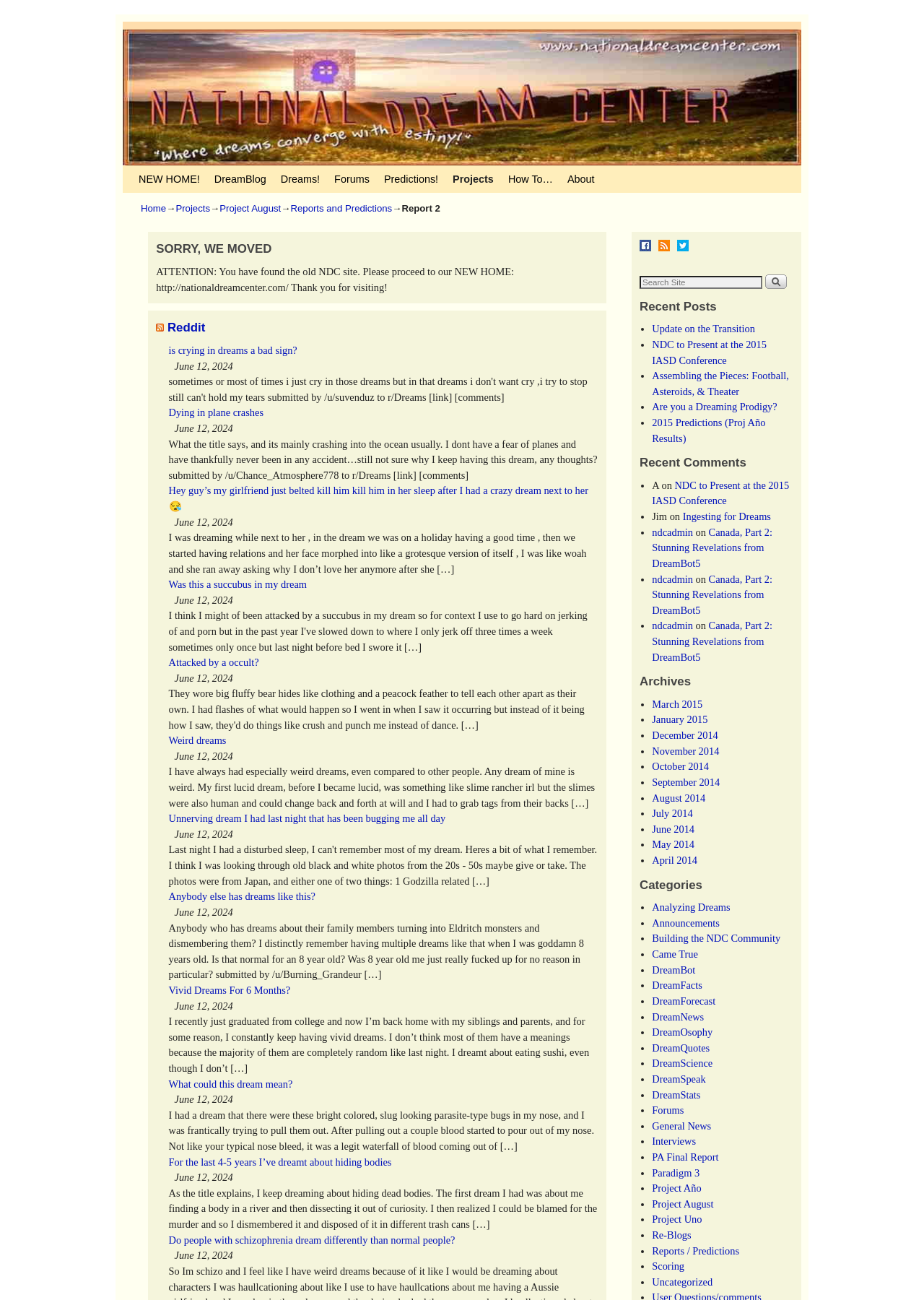Please find and report the bounding box coordinates of the element to click in order to perform the following action: "Go to the 'Projects' page". The coordinates should be expressed as four float numbers between 0 and 1, in the format [left, top, right, bottom].

[0.482, 0.127, 0.542, 0.149]